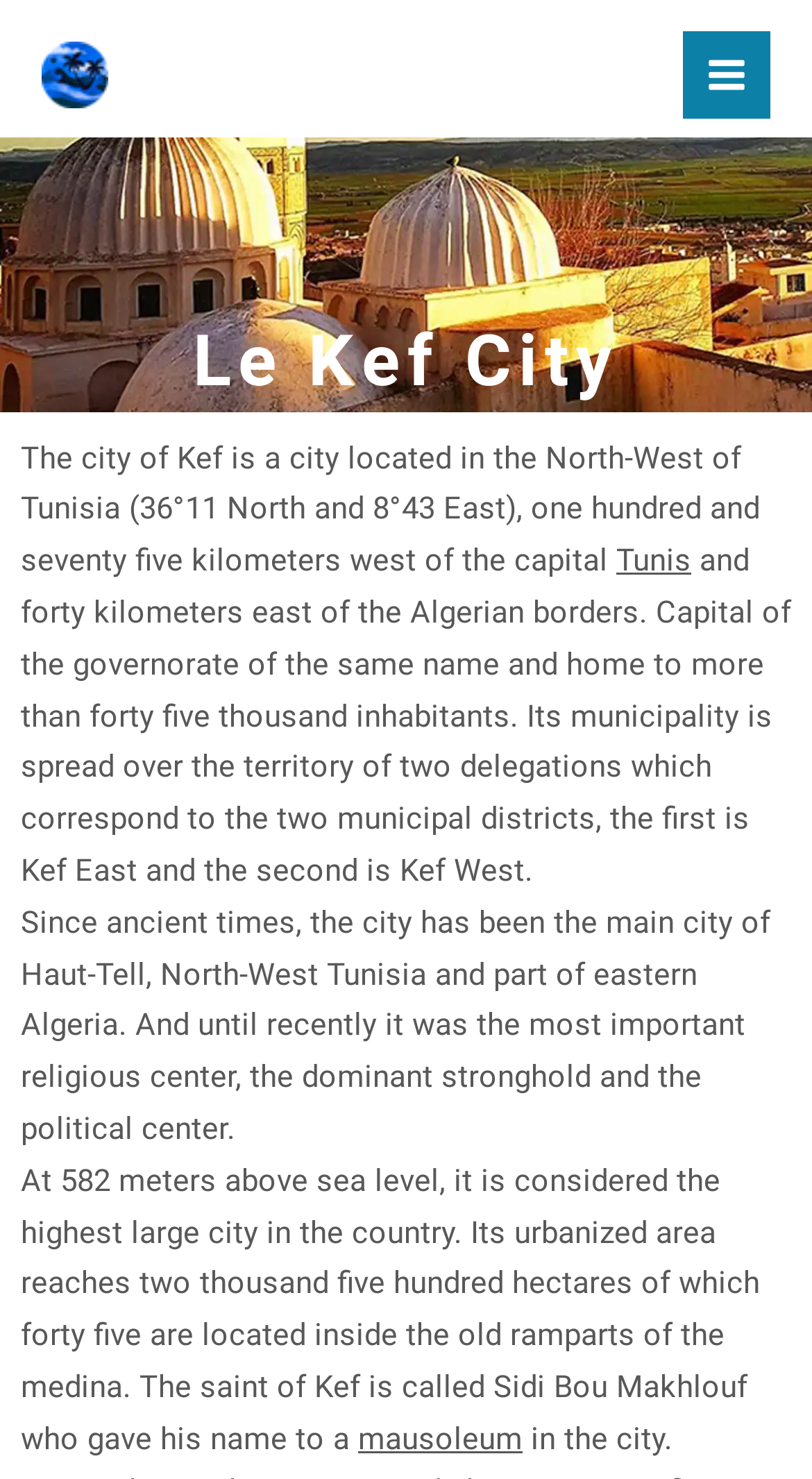Based on the image, please respond to the question with as much detail as possible:
What is the name of the saint of Le Kef?

The webpage mentions that the saint of Le Kef is called Sidi Bou Makhlouf, who gave his name to a mausoleum in the city.